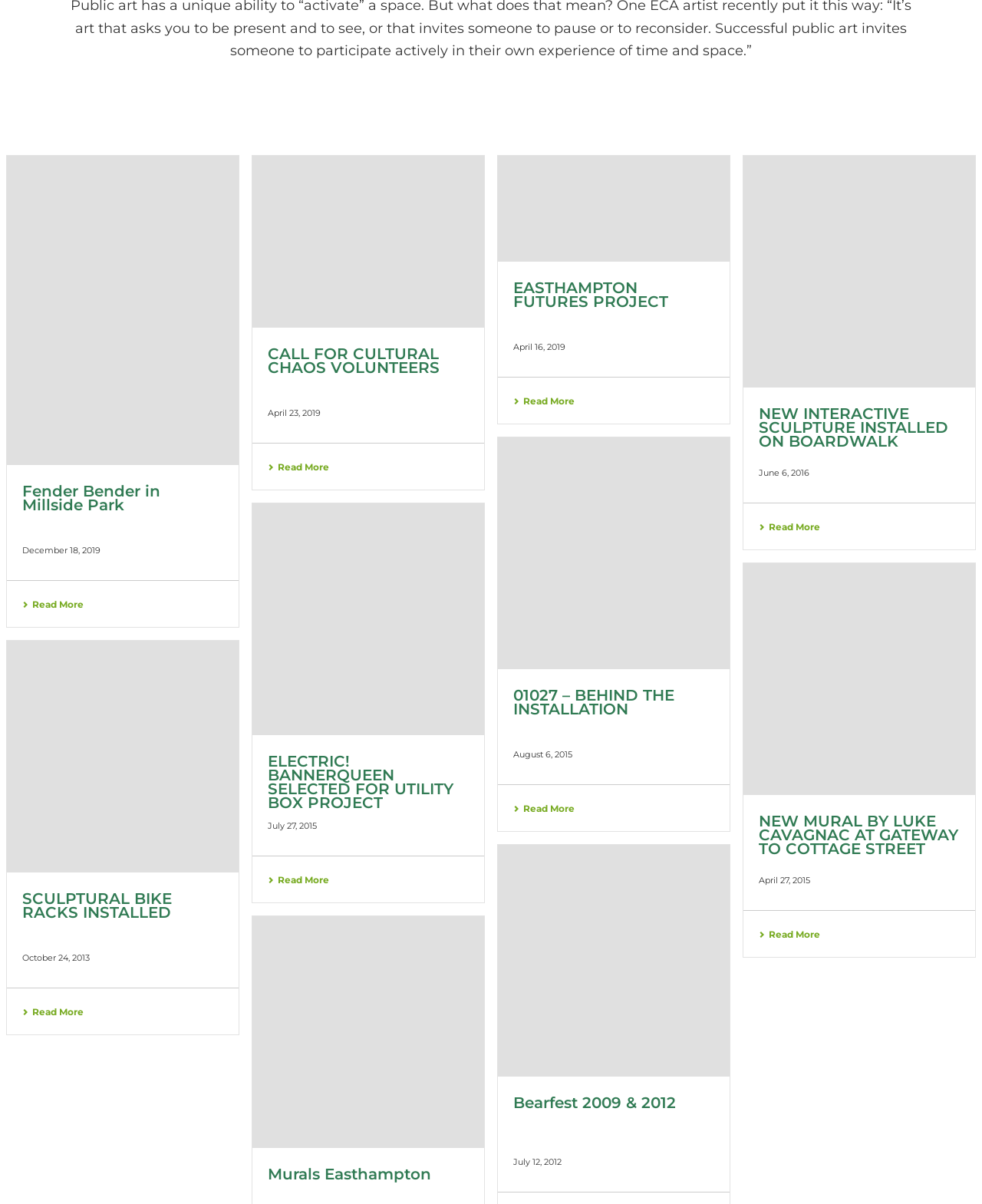Identify the bounding box coordinates of the specific part of the webpage to click to complete this instruction: "Read more about Fender Bender in Millside Park".

[0.023, 0.497, 0.085, 0.507]